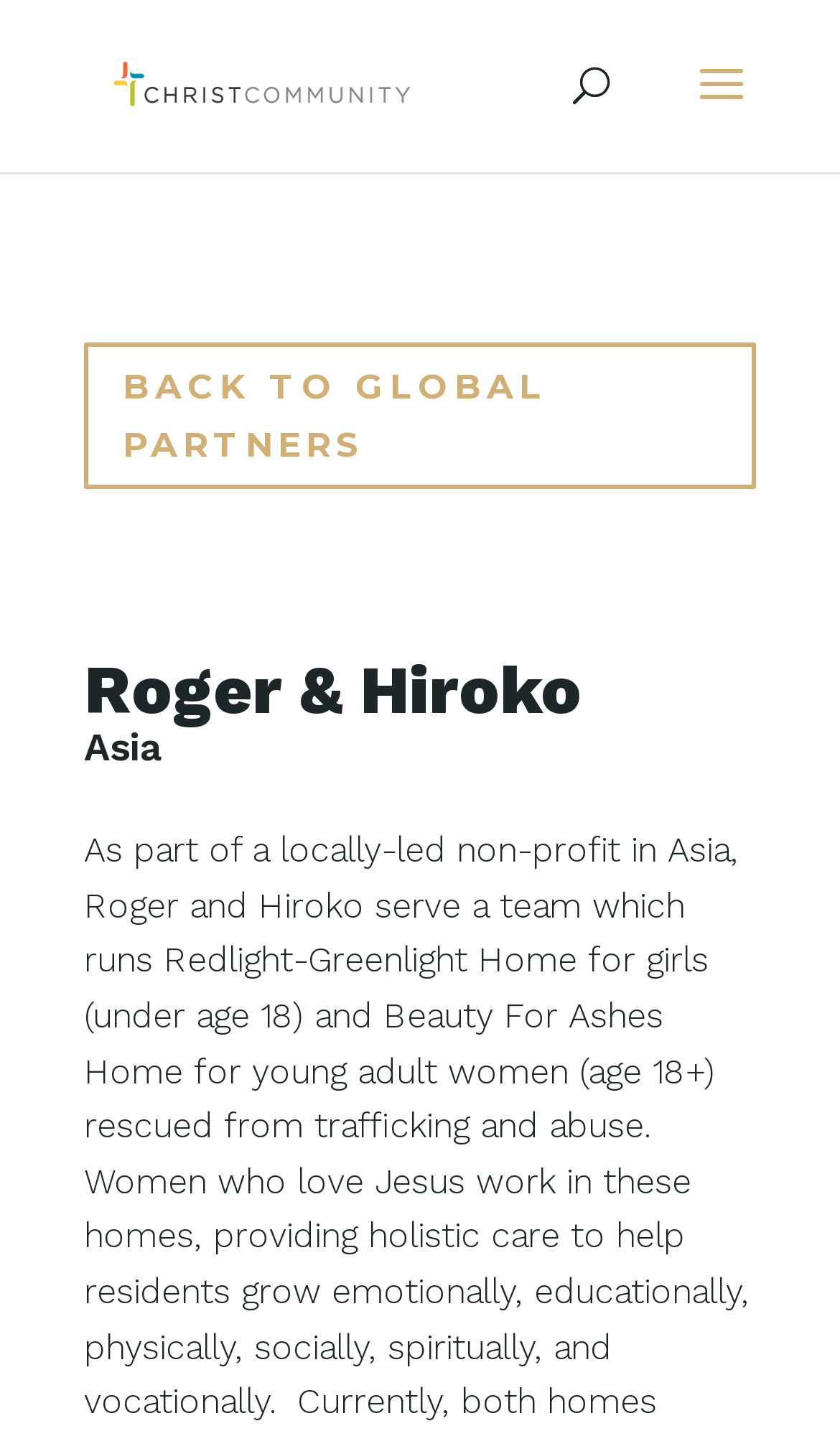Identify the bounding box for the described UI element. Provide the coordinates in (top-left x, top-left y, bottom-right x, bottom-right y) format with values ranging from 0 to 1: Back to Global Partners

[0.1, 0.239, 0.9, 0.342]